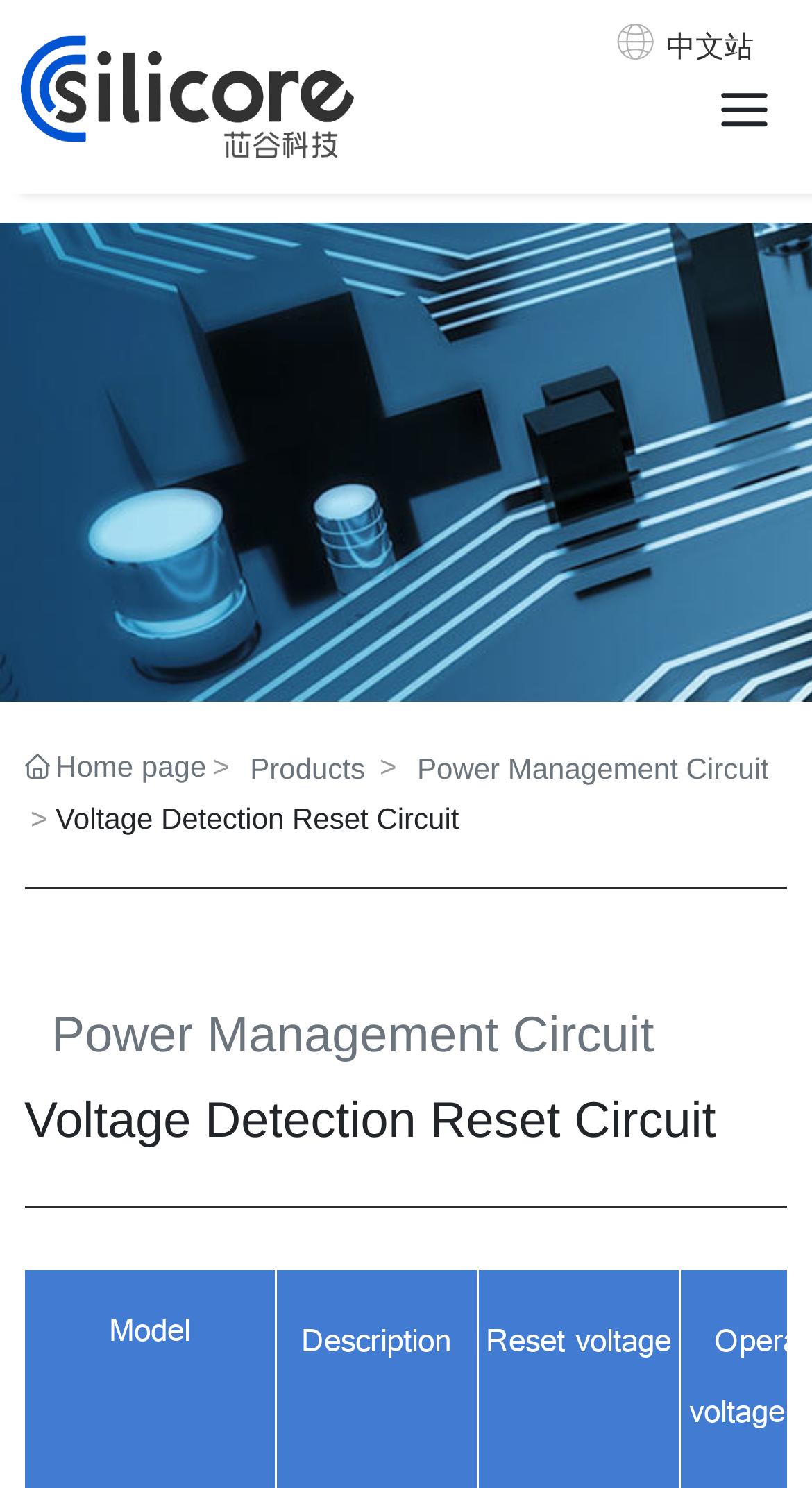Analyze and describe the webpage in a detailed narrative.

The webpage is about the "Voltage Detection Reset Circuit" product from Shaoxing Silicore Technology Co., Ltd. At the top left corner, there is a logo of the company, accompanied by a smaller image. On the top right corner, there are three elements: an image, a link to the "中文站" (Chinese website), and another image.

Below the top section, there is a navigation menu with three links: "Home page", "Products", and "Power Management Circuit". The "Home page" link is located on the left, while the "Products" and "Power Management Circuit" links are positioned next to each other, with the latter being on the right.

The main content of the webpage is focused on the "Voltage Detection Reset Circuit" product, with a title in a prominent position. Below the title, there is a link to "Power Management Circuit", which is likely a related product or category. Further down, there are two sections: one labeled "Description" and another labeled "Reset voltage", which likely provide details about the product's features and specifications.

There are a total of five links on the webpage, including the navigation menu and the links within the product information section. There are also five images, including the logo, navigation menu icons, and other decorative elements.